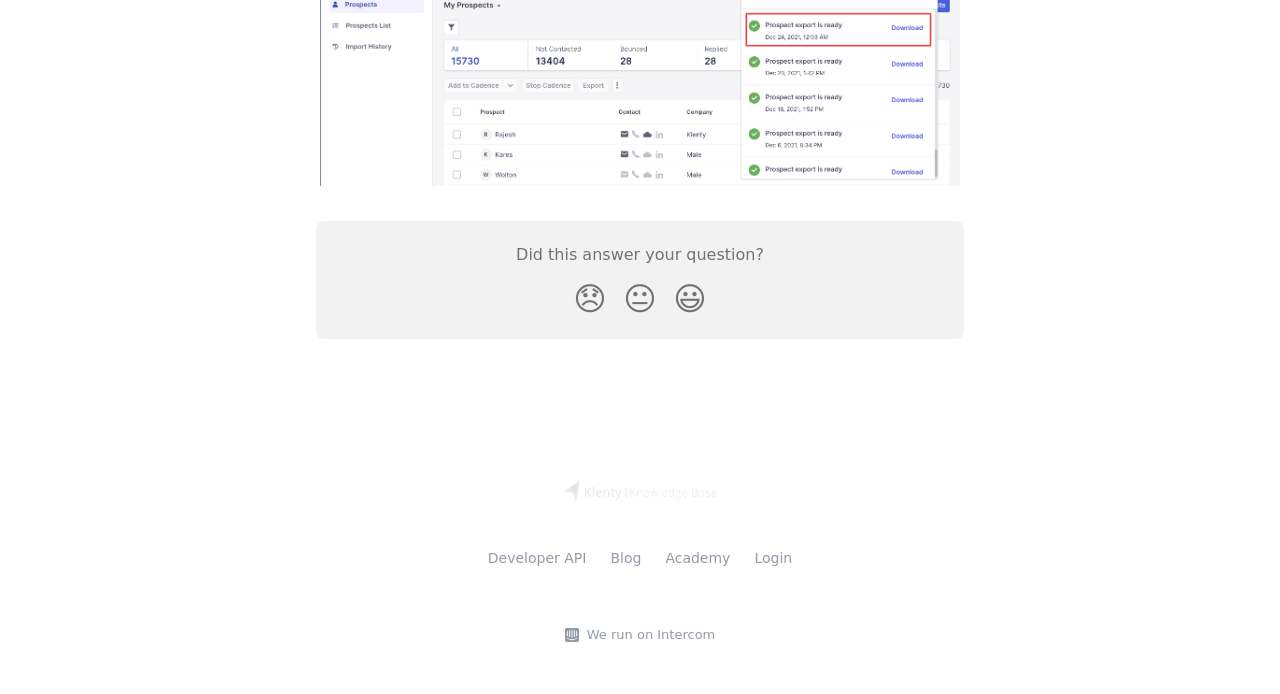How many links are there in the footer?
Based on the image, answer the question with a single word or brief phrase.

5